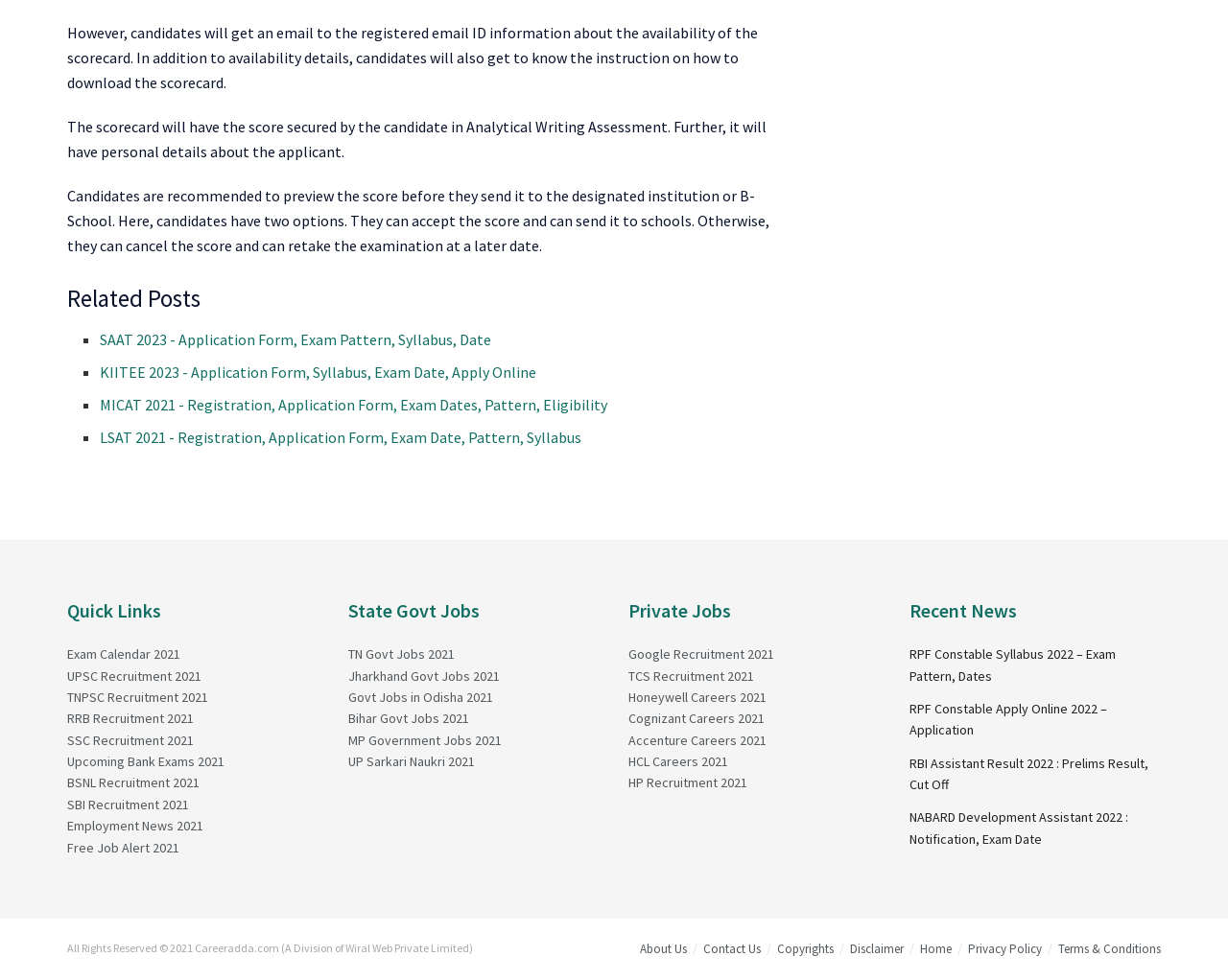Locate the bounding box coordinates of the clickable element to fulfill the following instruction: "View Exam Calendar 2021". Provide the coordinates as four float numbers between 0 and 1 in the format [left, top, right, bottom].

[0.055, 0.659, 0.147, 0.676]